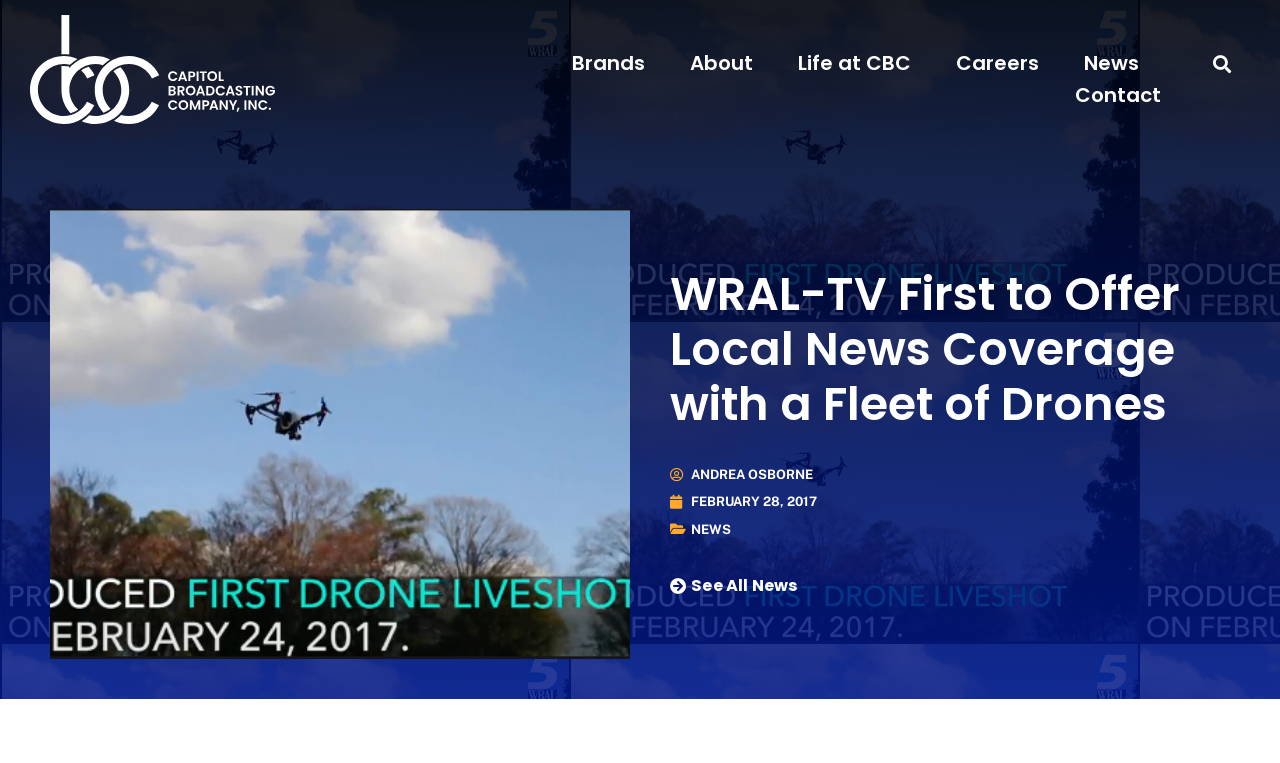Give a comprehensive overview of the webpage, including key elements.

The webpage is about WRAL-TV's use of drones for local news coverage. At the top left, there is a link to the homepage. To the right of it, there are several links to different sections of the website, including "Brands", "About", "Life at CBC", "Careers", "News", and "Contact". A search bar is located at the top right corner, accompanied by a "Search" button.

Below the top navigation bar, there is a large image of a WRAL drone, taking up most of the width of the page. Above the image, there is a heading that reads "WRAL-TV First to Offer Local News Coverage with a Fleet of Drones". 

Below the image, there is an article with a byline "ANDREA OSBORNE" and a date "FEBRUARY 28, 2017". The article is categorized under "NEWS". There is a link to "See All News" at the bottom of the article.